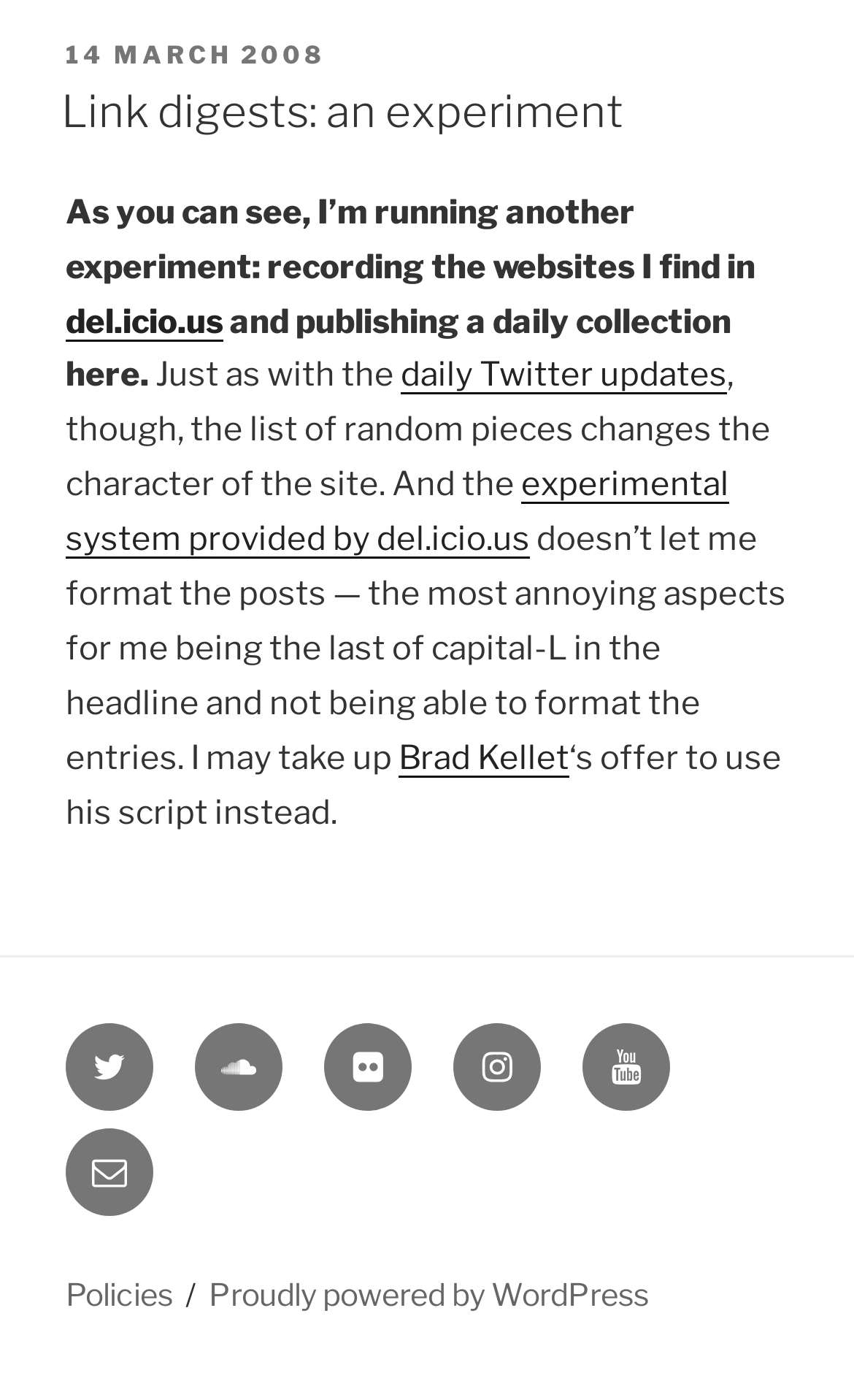Can you find the bounding box coordinates of the area I should click to execute the following instruction: "Visit the 'Twitter' social media page"?

[0.077, 0.731, 0.179, 0.793]